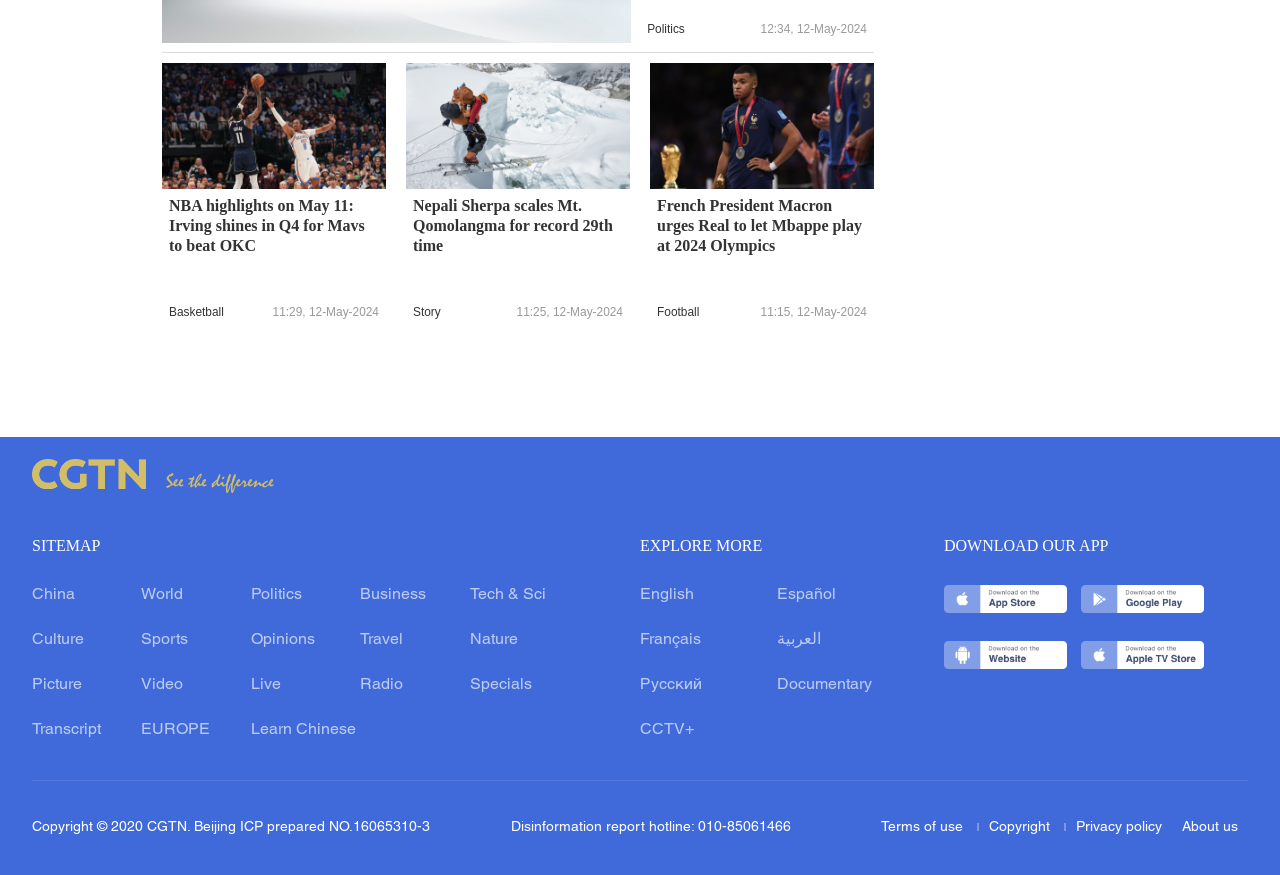Identify the bounding box for the described UI element: "Privacy policy".

[0.833, 0.939, 0.916, 0.953]